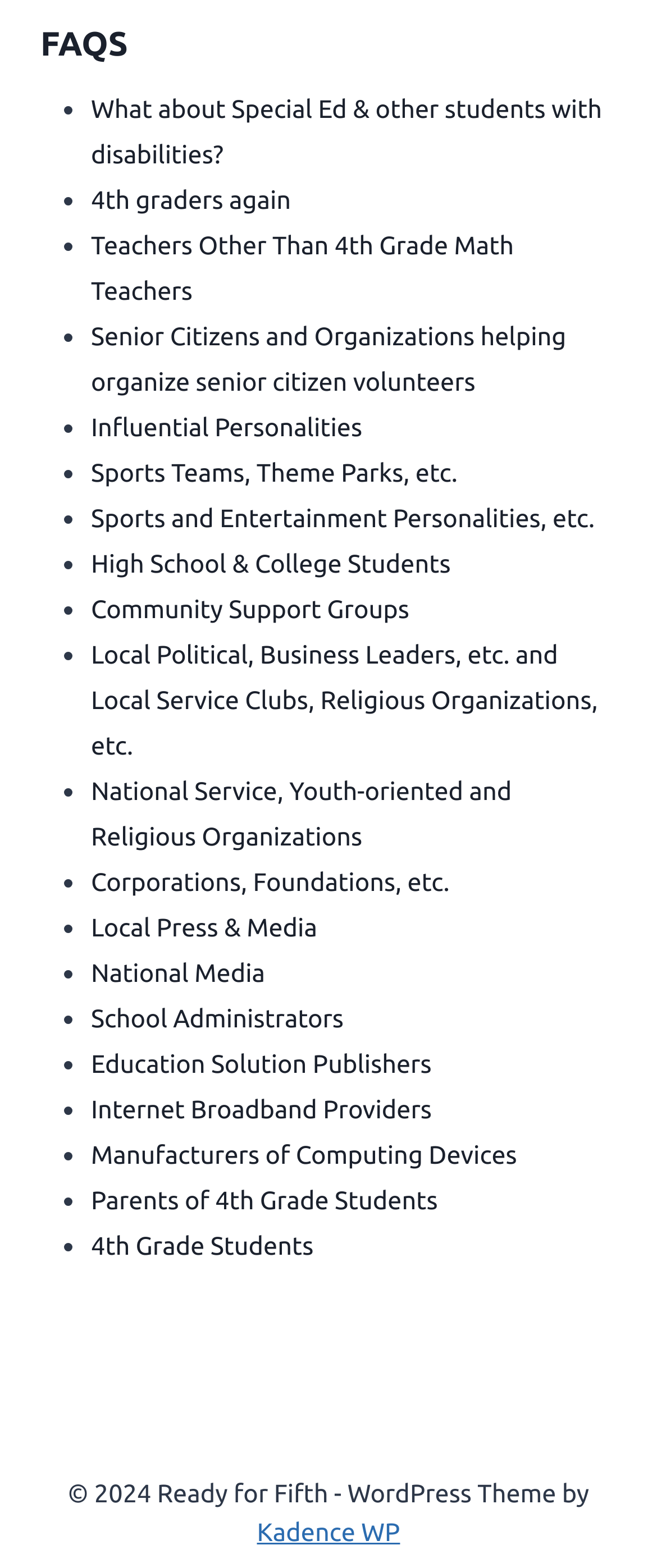Find the bounding box of the web element that fits this description: "Local Press & Media".

[0.138, 0.582, 0.483, 0.6]